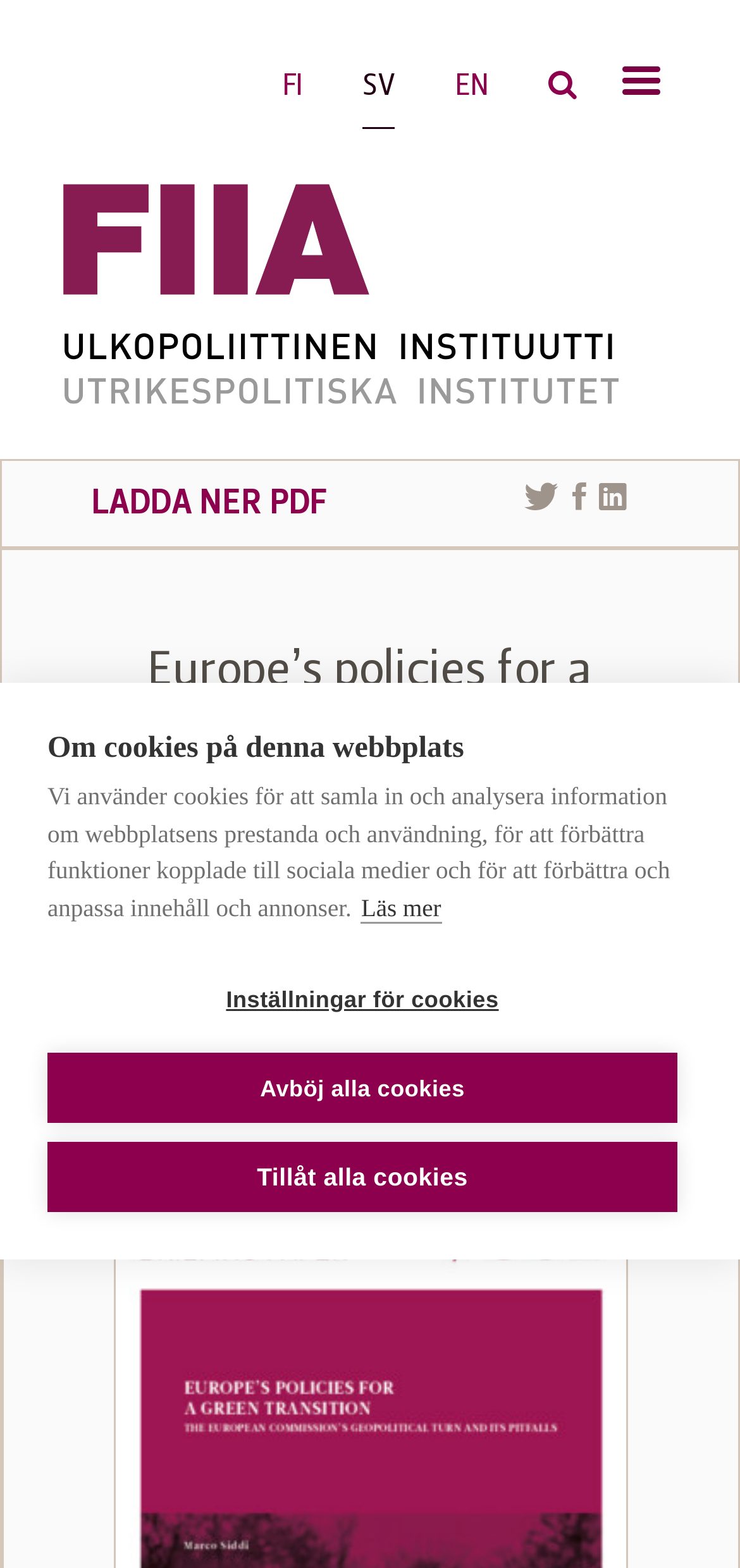What is the language of the webpage?
Provide a detailed answer to the question, using the image to inform your response.

I found links at the top-right corner of the webpage with the text 'FI', 'SV', and 'EN', which suggest that the webpage is available in multiple languages.